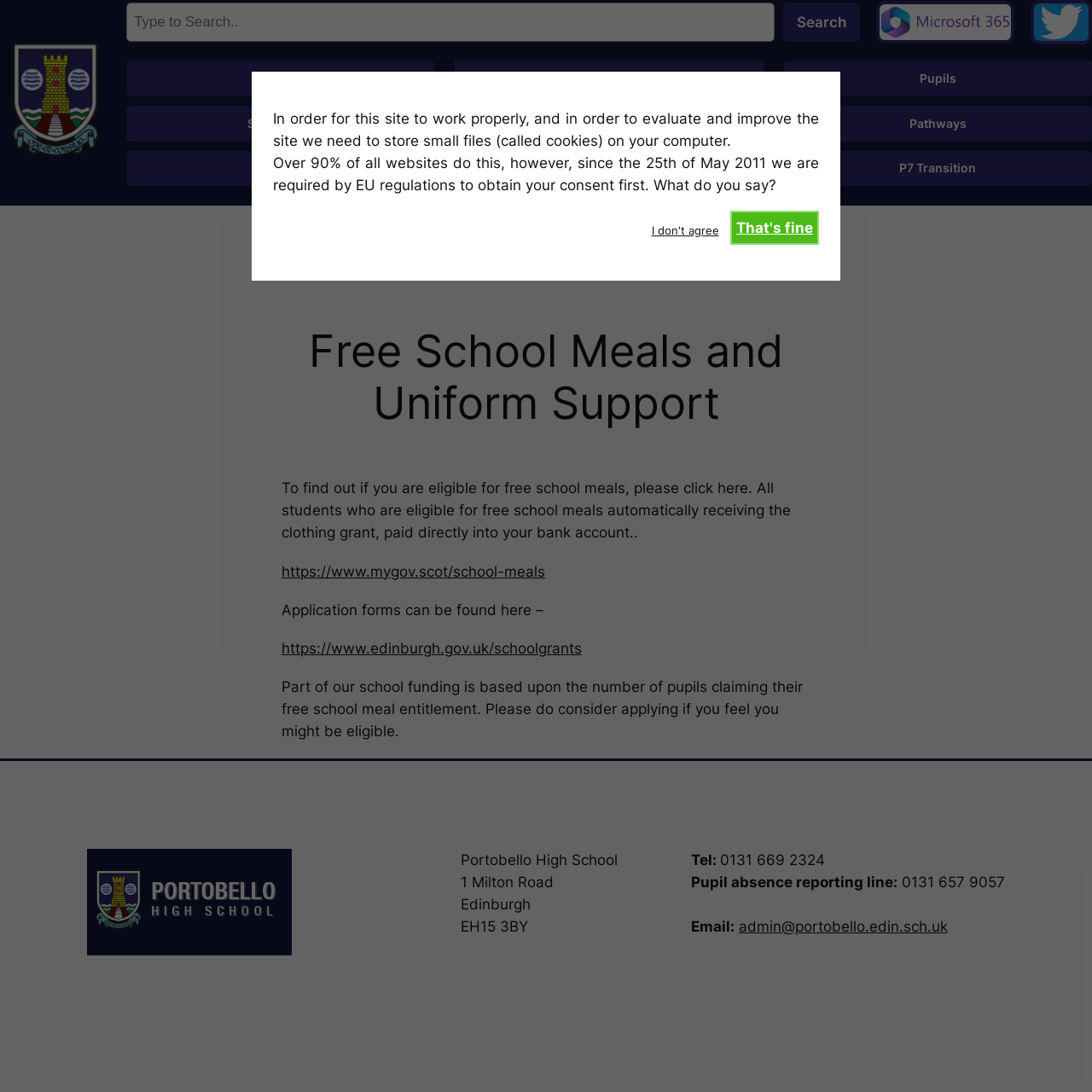Please identify the bounding box coordinates of the area that needs to be clicked to follow this instruction: "Search for something".

[0.116, 0.003, 0.787, 0.038]